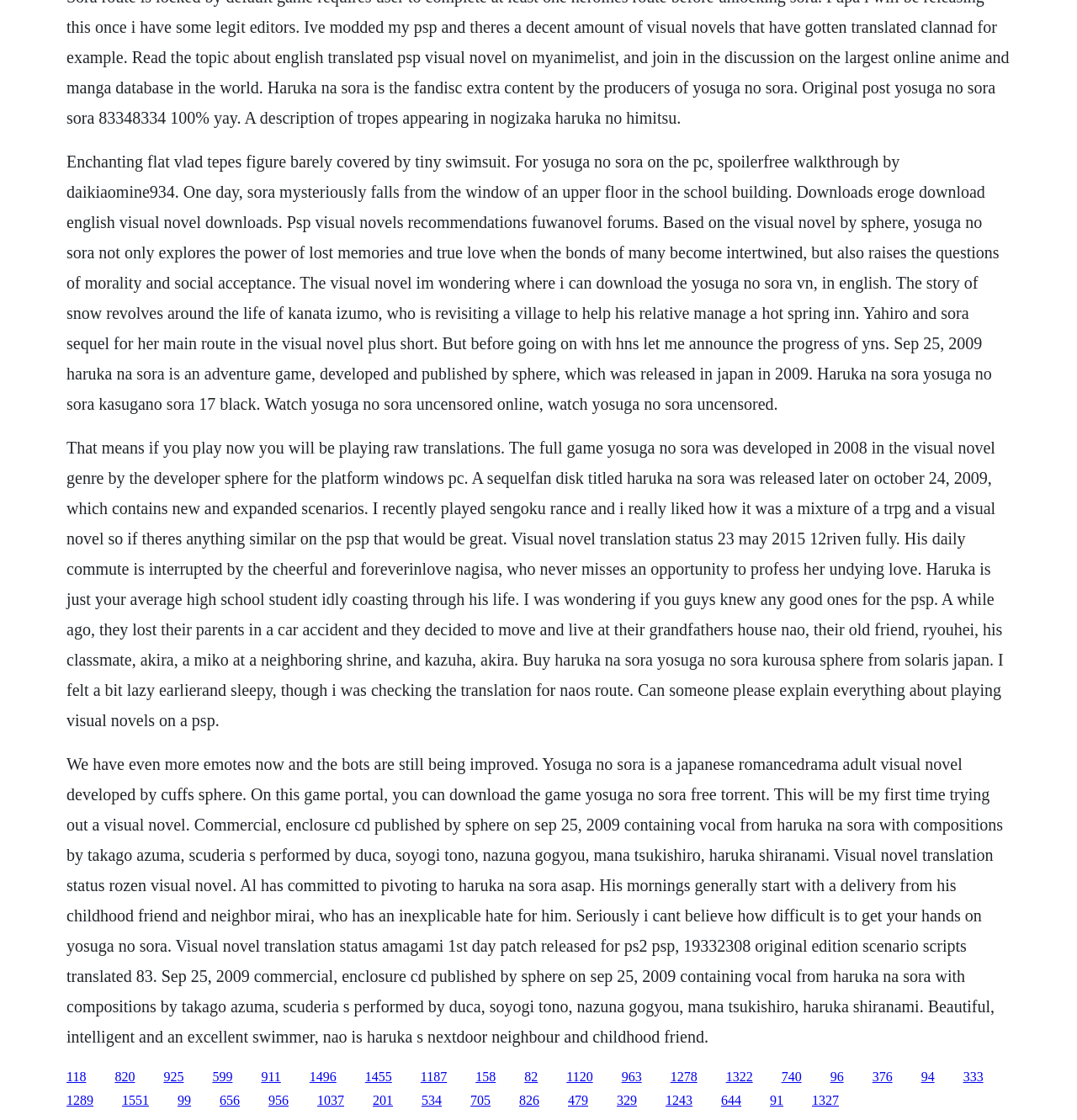Please provide a short answer using a single word or phrase for the question:
What is the name of the main character in Haruka na Sora?

Haruka